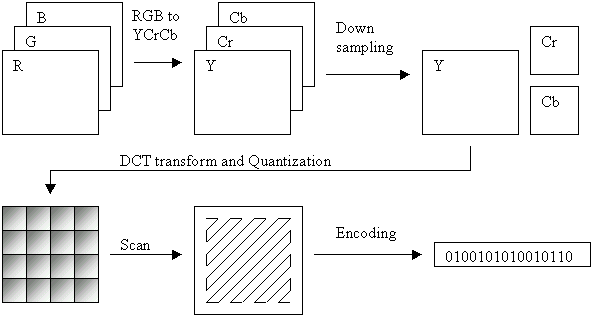Describe the scene depicted in the image with great detail.

This diagram illustrates the JPEG compression algorithm, showcasing the sequential process involved in reducing image file size for efficient storage and transmission. Initially, the image undergoes a transformation from RGB (red, green, blue) color space to YCbCr, which separates brightness (Y) from color components (Cb and Cr). Following this, downsampling is performed on the chrominance components, allowing the algorithm to retain more detail in the brightness while sacrificing some color accuracy. 

The process continues with Discrete Cosine Transform (DCT), which approximates blocks of pixels and quantizes these values, reducing the amount of data by prioritizing visually significant information. Finally, the encoding stage converts the processed data into a binary format, complete with a compression representation, culminating in a far more compact file suited for use in digital media. This systematic approach maximizes efficiency, particularly in areas with less visual detail, making it a fundamental technique in image processing.